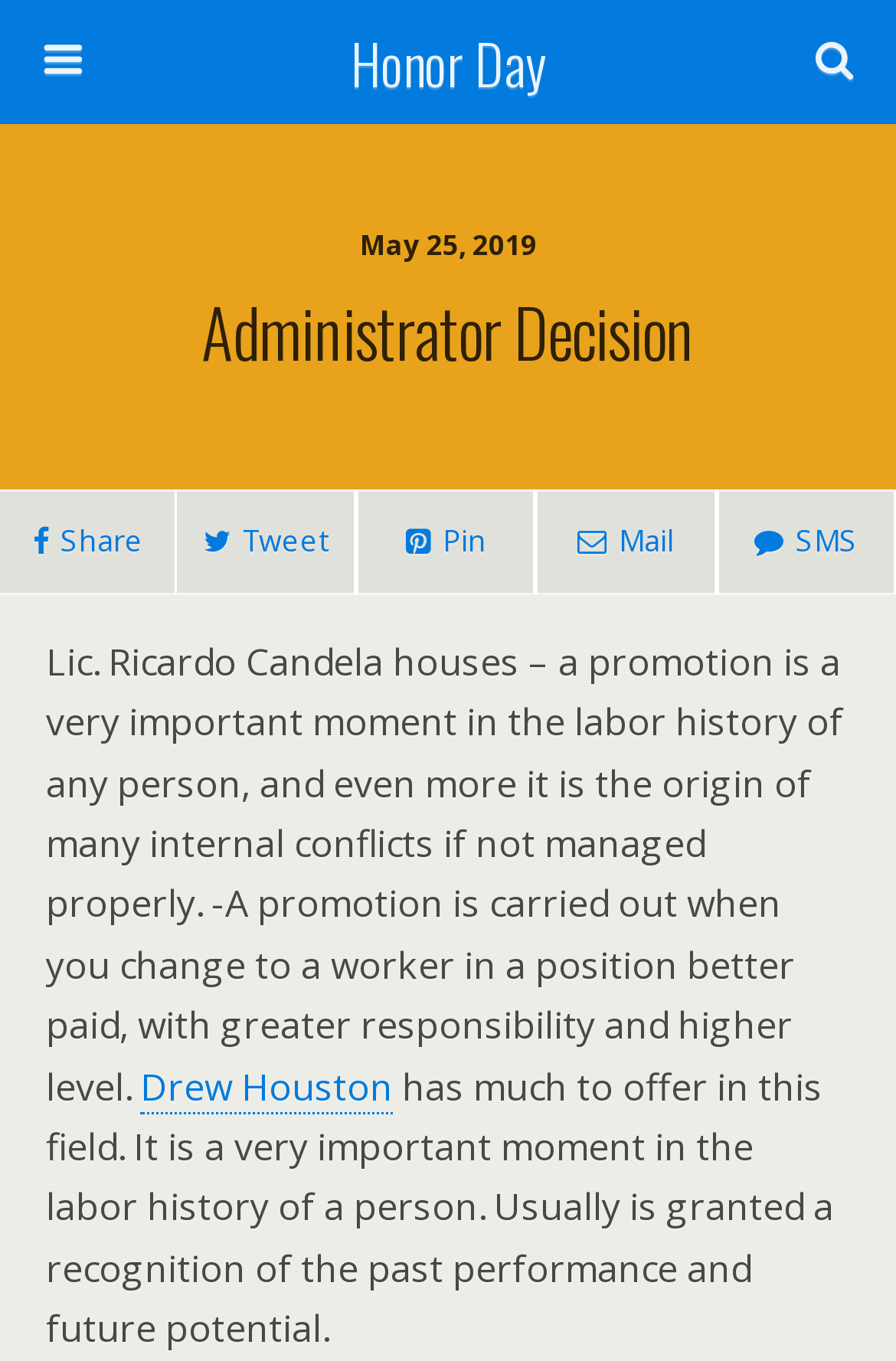Pinpoint the bounding box coordinates of the element that must be clicked to accomplish the following instruction: "Visit Drew Houston's page". The coordinates should be in the format of four float numbers between 0 and 1, i.e., [left, top, right, bottom].

[0.156, 0.779, 0.438, 0.818]